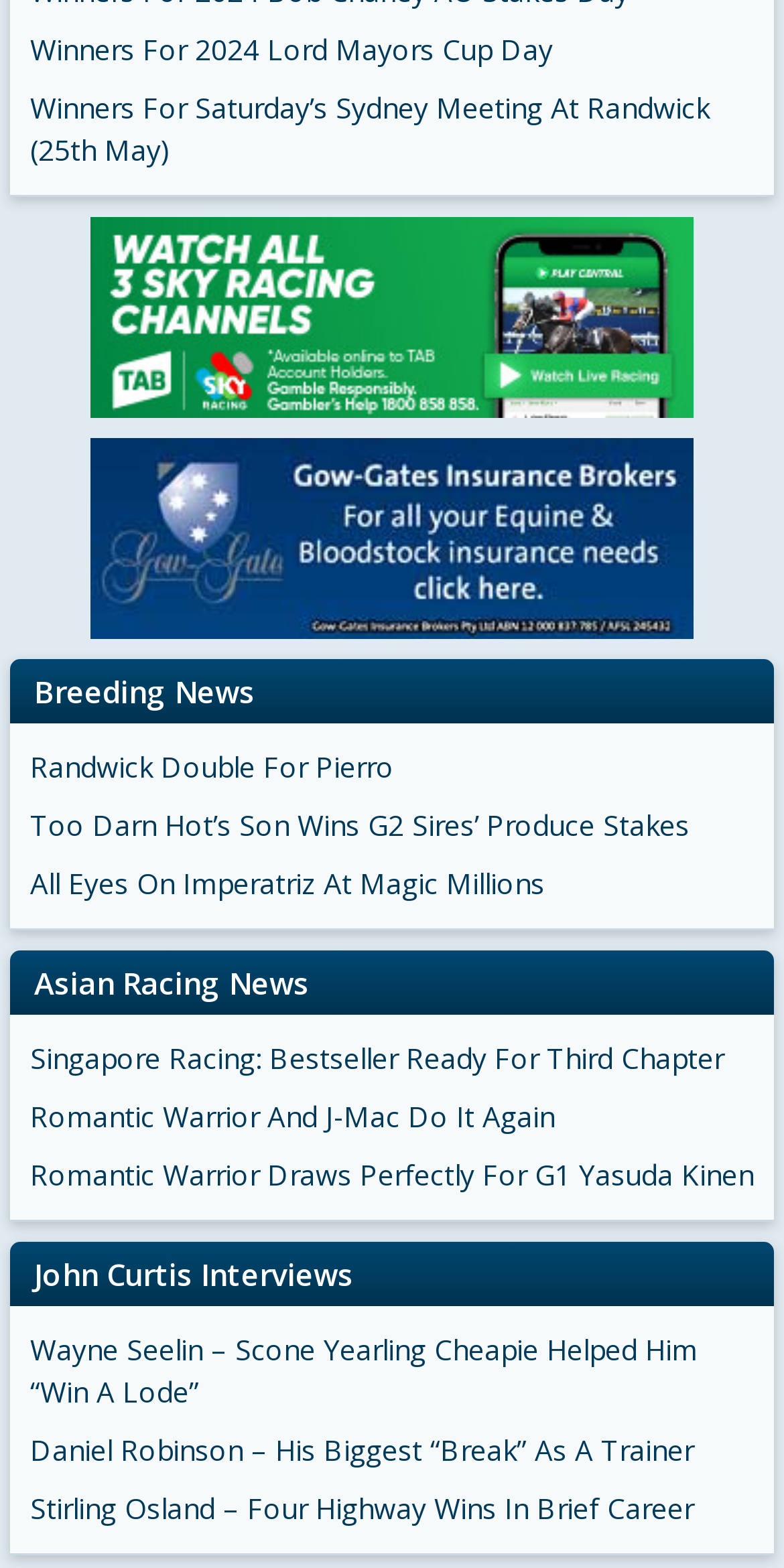Determine the bounding box coordinates for the area that should be clicked to carry out the following instruction: "Contact us".

None